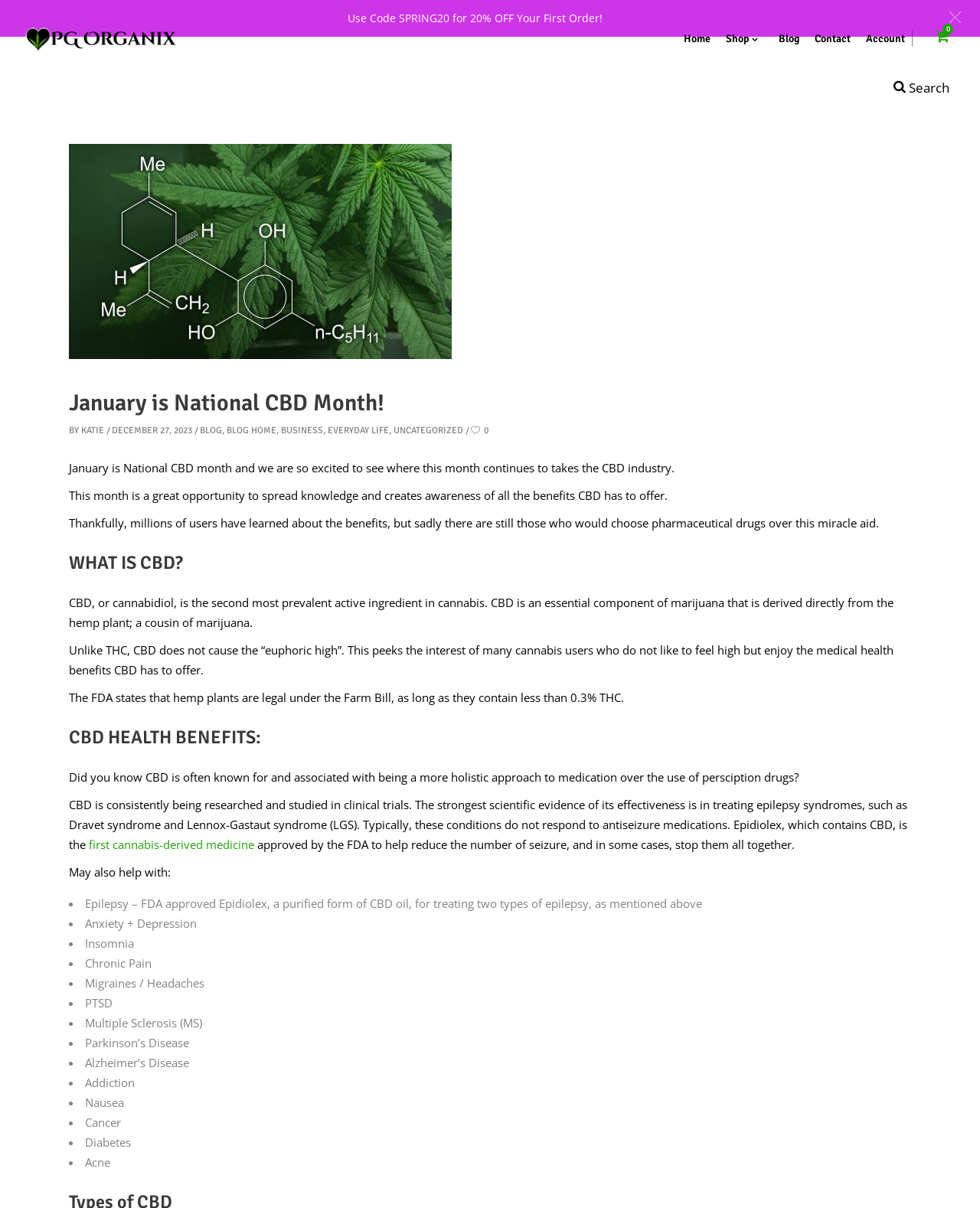Determine the bounding box coordinates for the region that must be clicked to execute the following instruction: "Learn more about CBD health benefits".

[0.07, 0.601, 0.93, 0.619]